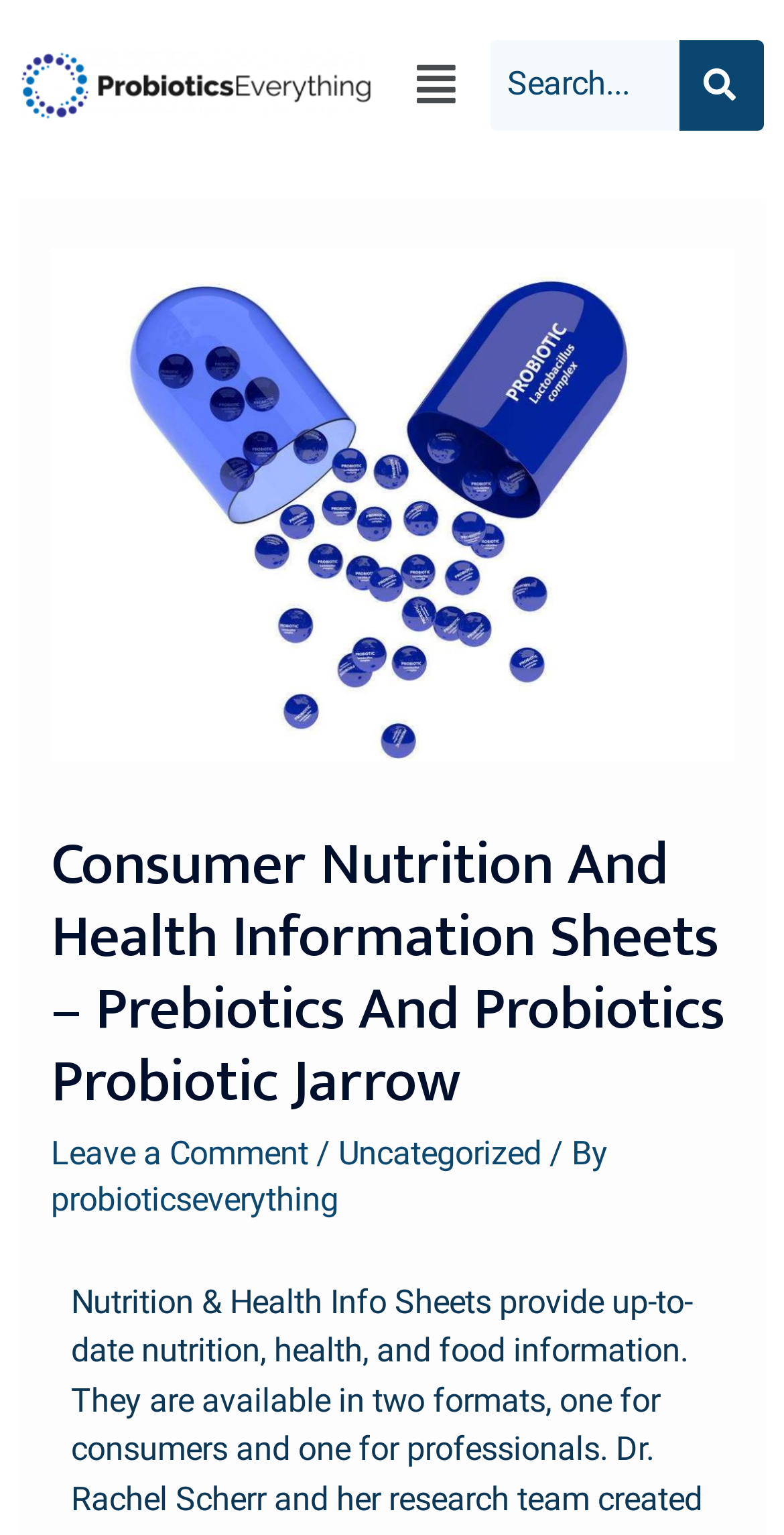Provide a brief response in the form of a single word or phrase:
What is the orientation of the tablist?

Horizontal